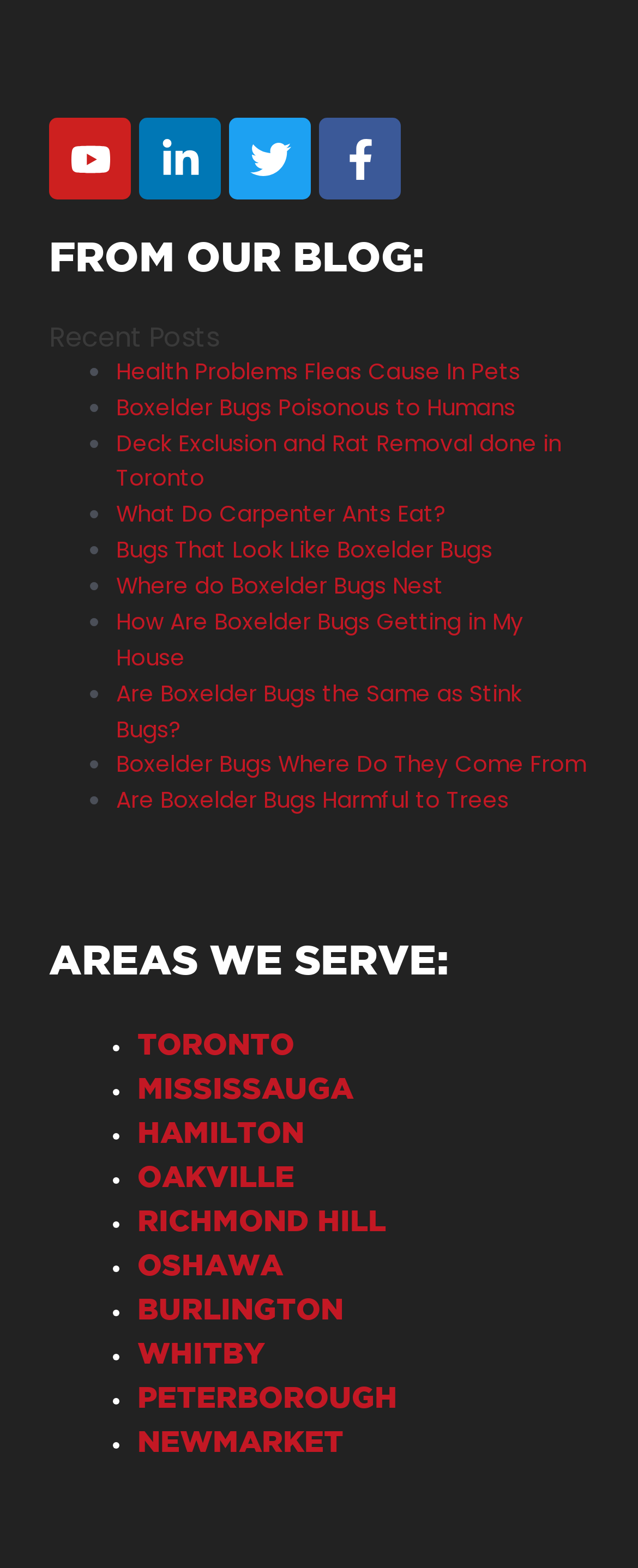Indicate the bounding box coordinates of the clickable region to achieve the following instruction: "Learn about services in TORONTO."

[0.215, 0.659, 0.462, 0.675]